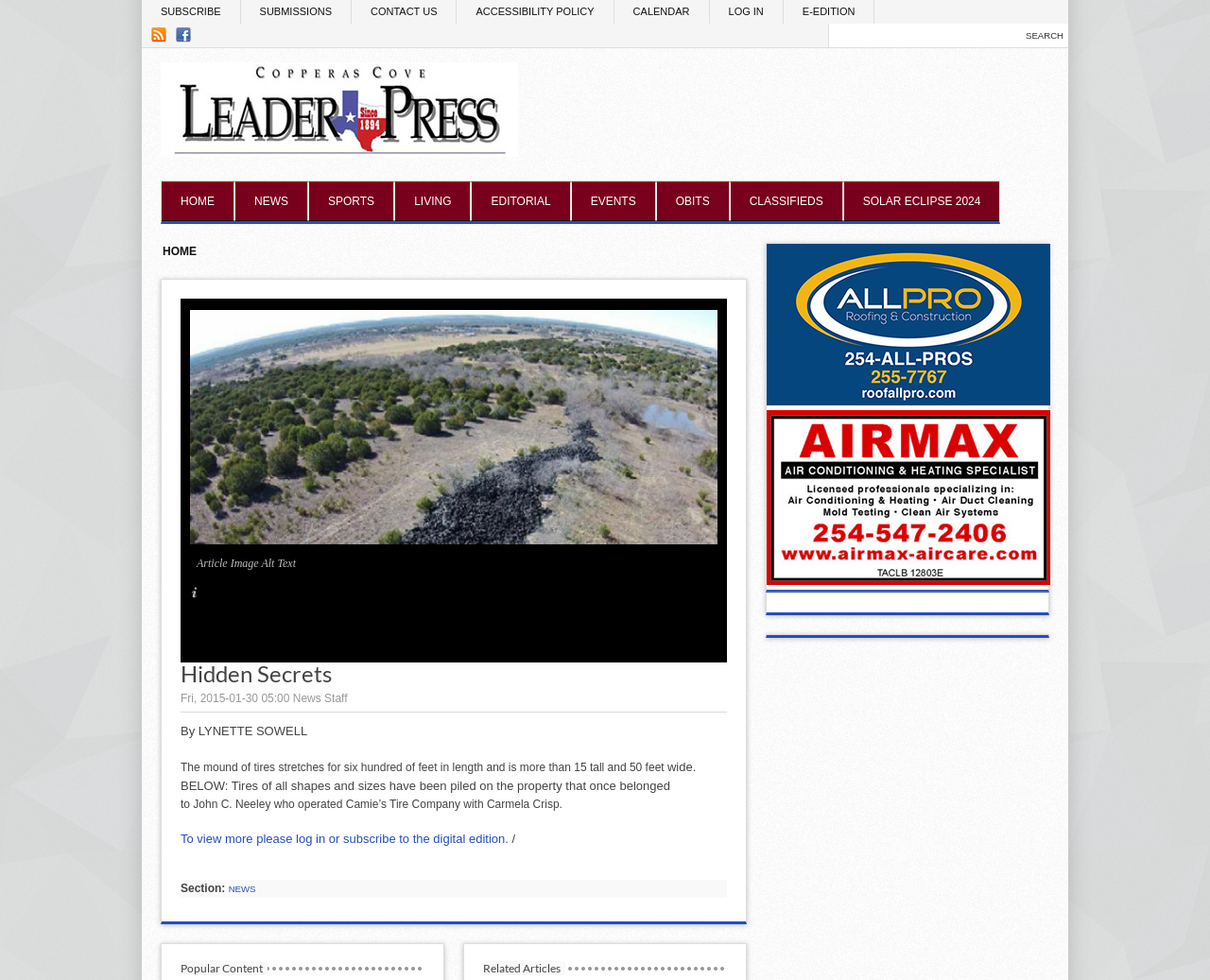Please indicate the bounding box coordinates for the clickable area to complete the following task: "Buy the cookbook". The coordinates should be specified as four float numbers between 0 and 1, i.e., [left, top, right, bottom].

None